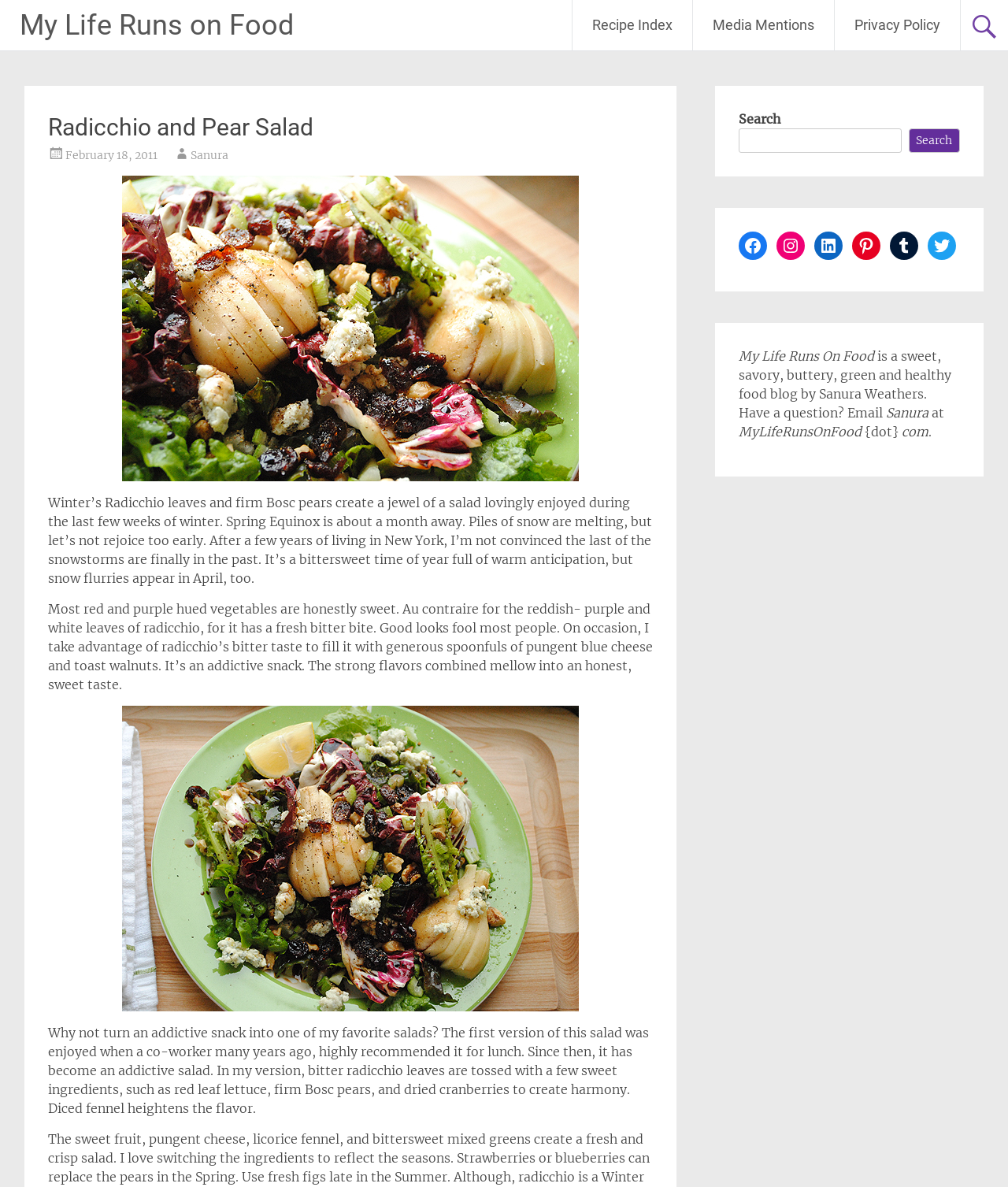Locate the UI element described by February 18, 2011January 8, 2022 in the provided webpage screenshot. Return the bounding box coordinates in the format (top-left x, top-left y, bottom-right x, bottom-right y), ensuring all values are between 0 and 1.

[0.065, 0.125, 0.156, 0.137]